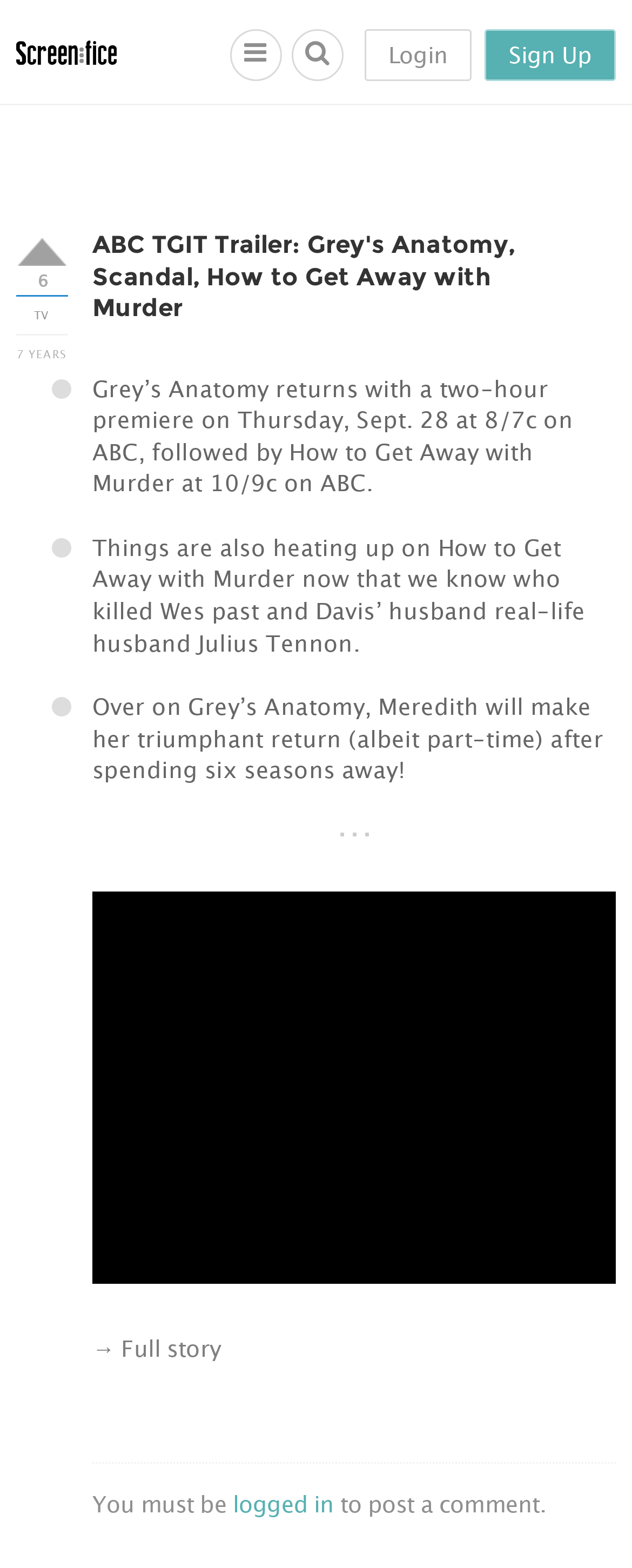Can you find the bounding box coordinates for the element that needs to be clicked to execute this instruction: "Login to post a comment"? The coordinates should be given as four float numbers between 0 and 1, i.e., [left, top, right, bottom].

[0.576, 0.019, 0.747, 0.052]